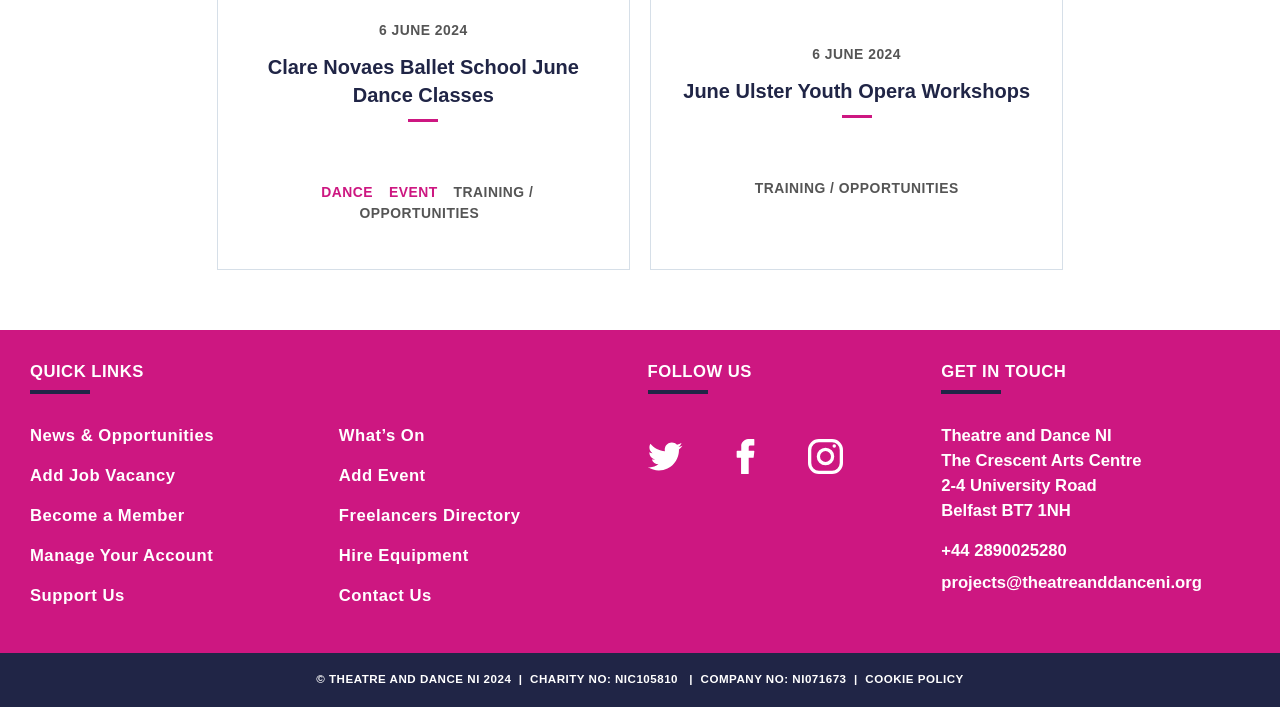Specify the bounding box coordinates of the area to click in order to follow the given instruction: "Follow on Twitter."

[0.506, 0.644, 0.568, 0.675]